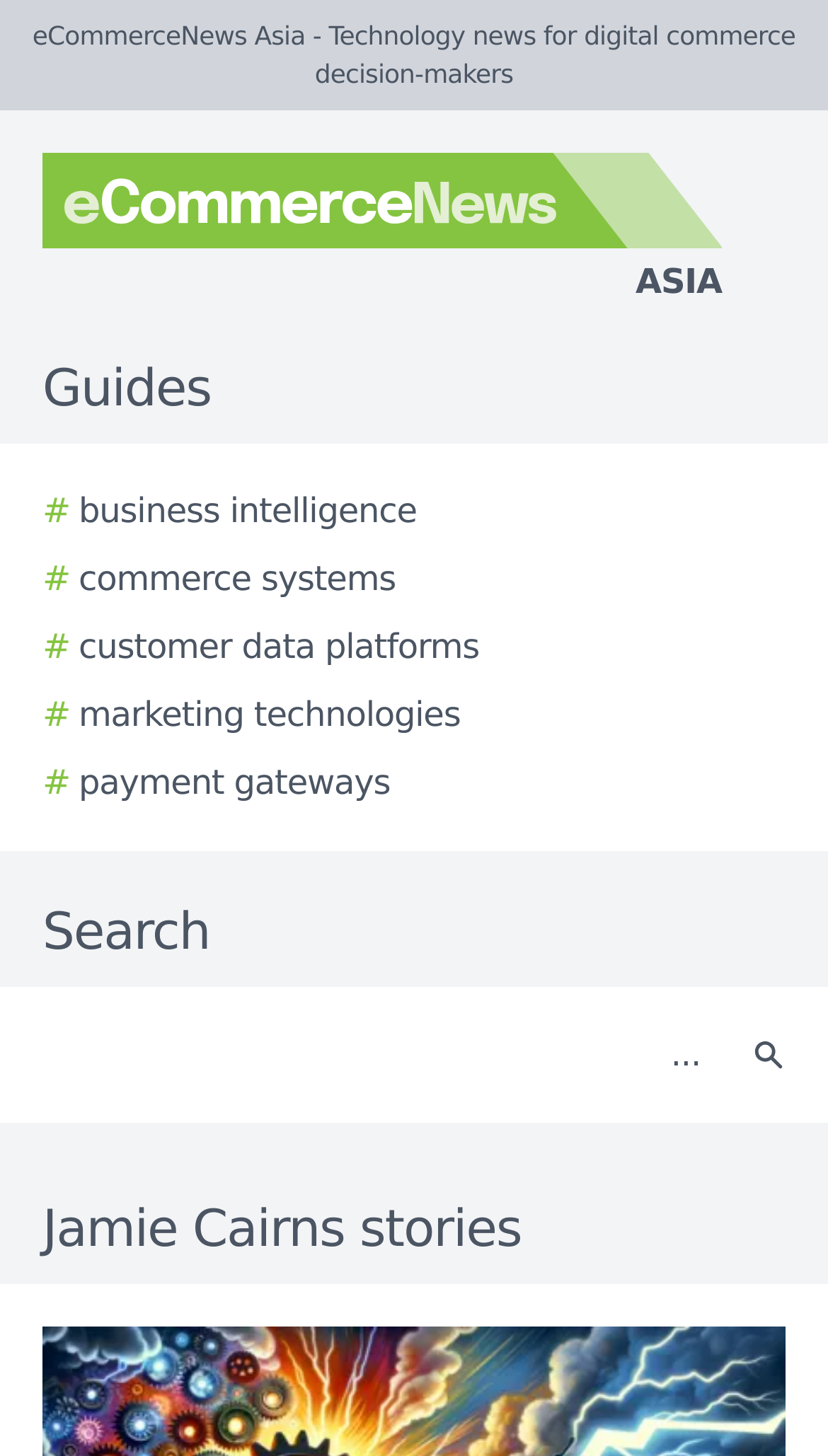How many elements are in the eCommerceNews Asia logo?
Utilize the image to construct a detailed and well-explained answer.

The eCommerceNews Asia logo is an image, and it does not contain any other elements within it, so there is only one element in the logo.